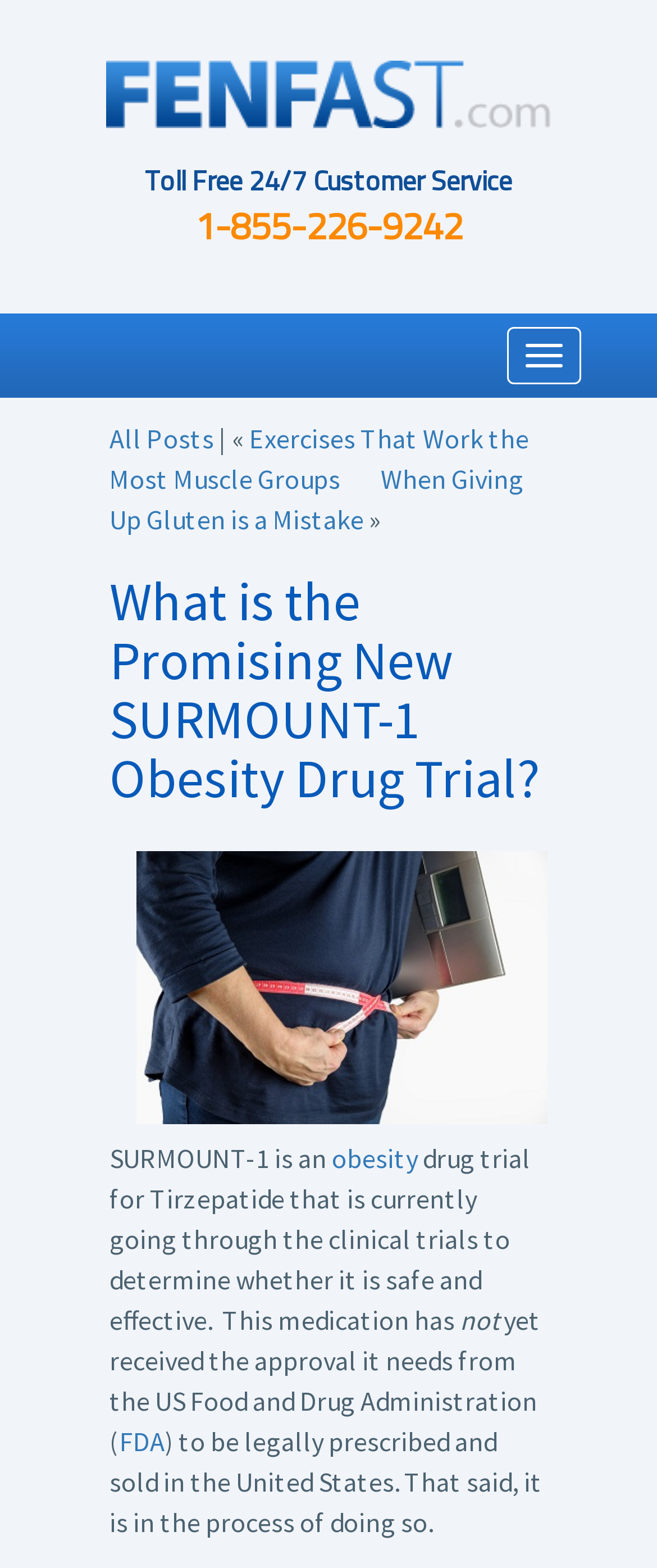Using the details in the image, give a detailed response to the question below:
What is the current status of SURMOUNT-1?

According to the webpage, SURMOUNT-1 has not yet received the approval it needs from the US Food and Drug Administration (FDA) to be legally prescribed and sold in the United States, but it is in the process of doing so.